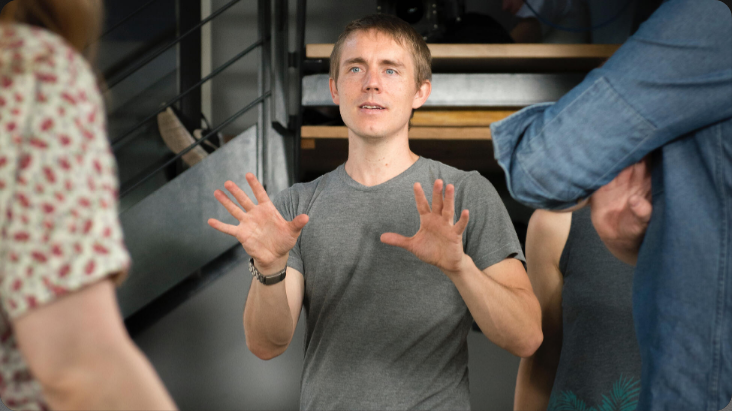Is the man alone in the room? Based on the screenshot, please respond with a single word or phrase.

No